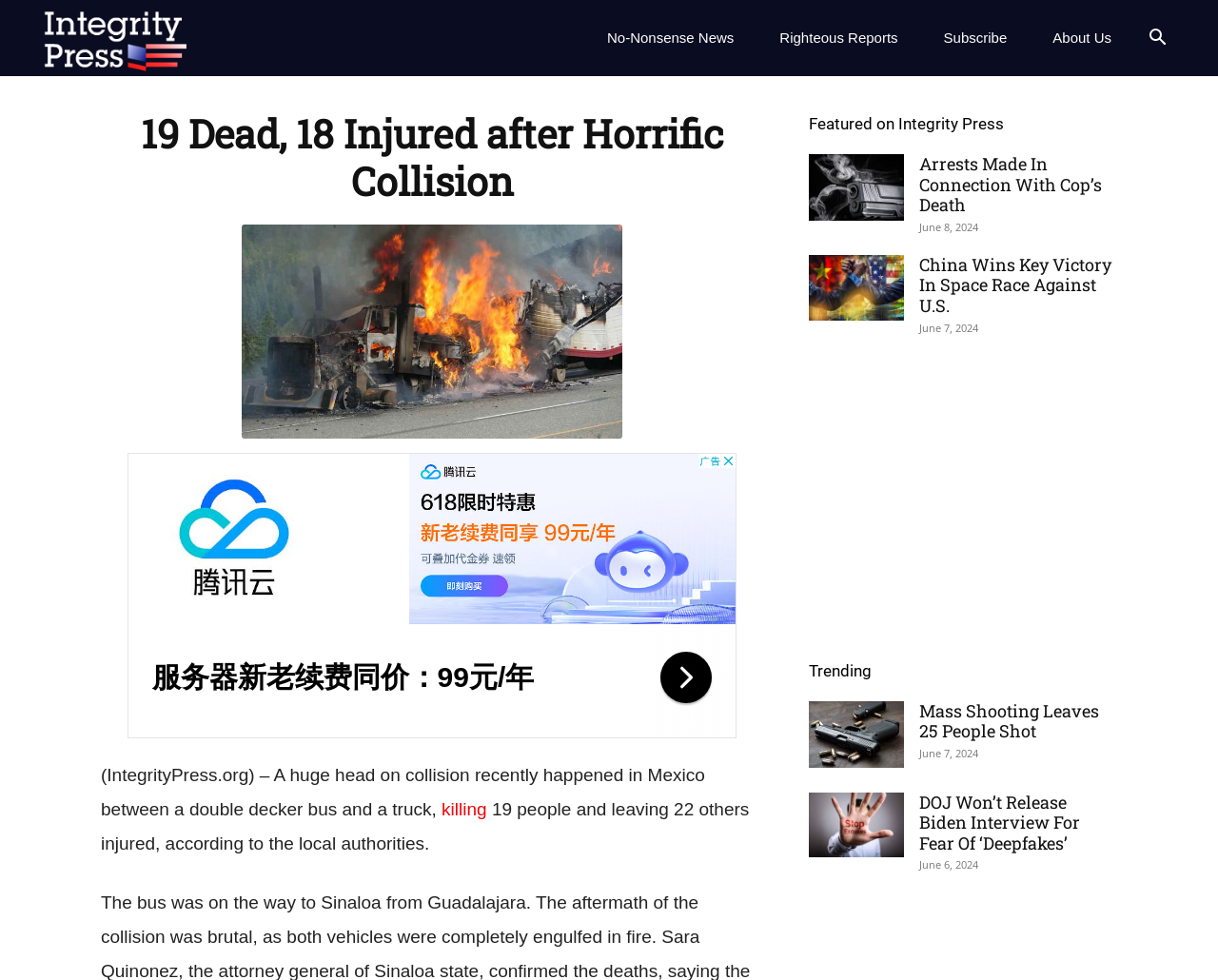Find the bounding box coordinates of the element's region that should be clicked in order to follow the given instruction: "Visit Integrity Press homepage". The coordinates should consist of four float numbers between 0 and 1, i.e., [left, top, right, bottom].

[0.031, 0.029, 0.16, 0.048]